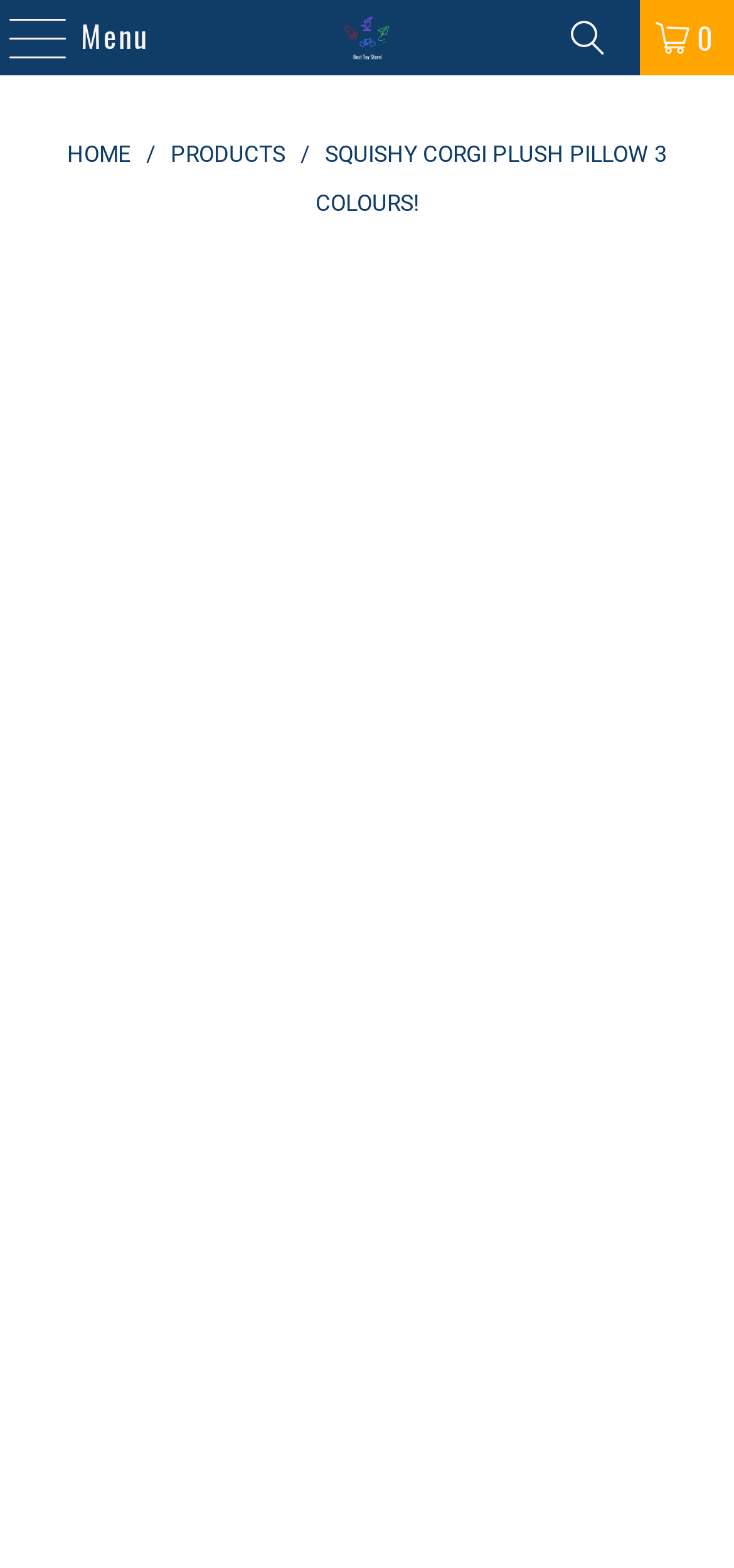Given the description "parent_node: 0 title="Search"", determine the bounding box of the corresponding UI element.

[0.751, 0.0, 0.849, 0.048]